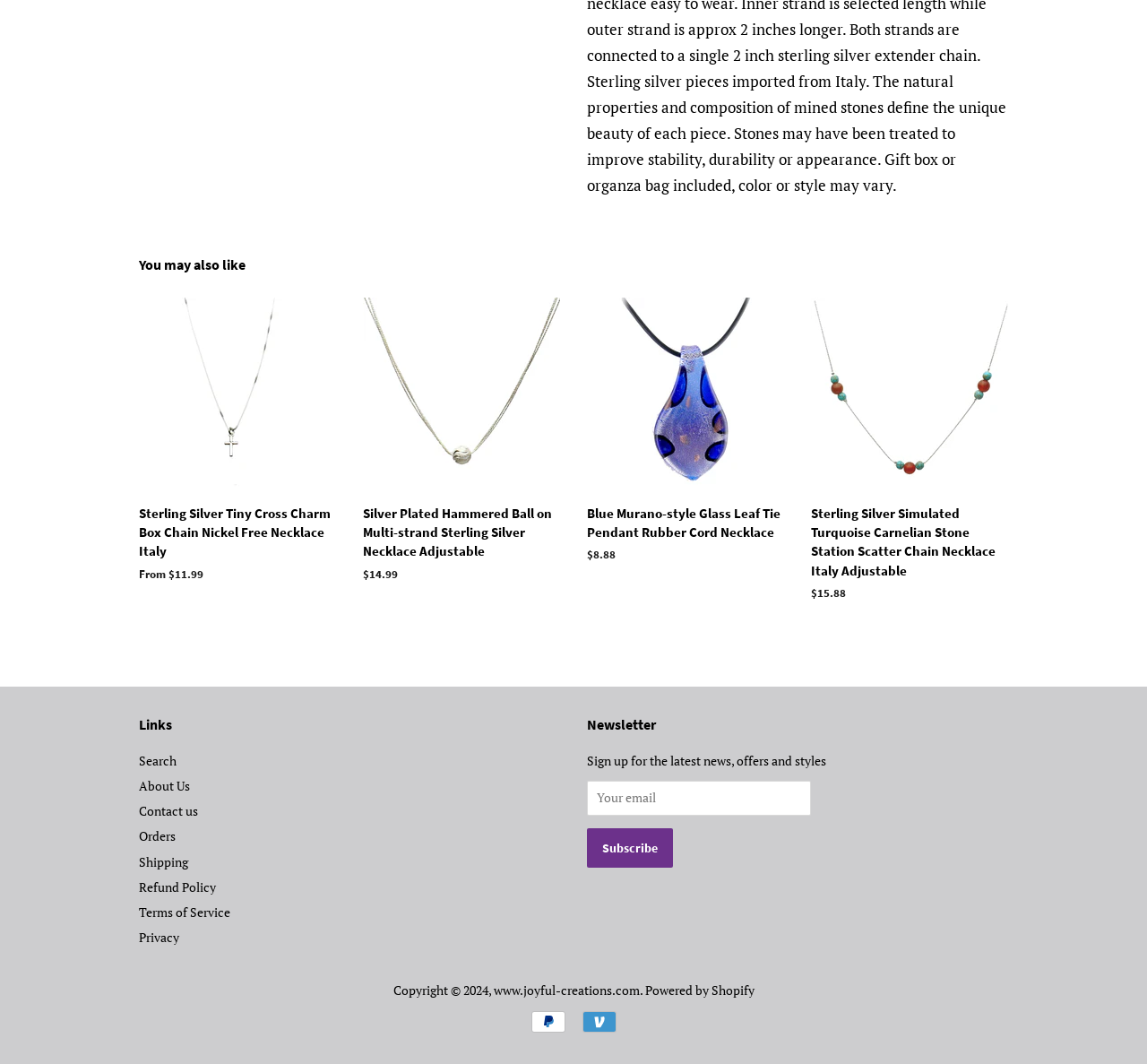Answer briefly with one word or phrase:
How many payment icons are displayed?

2